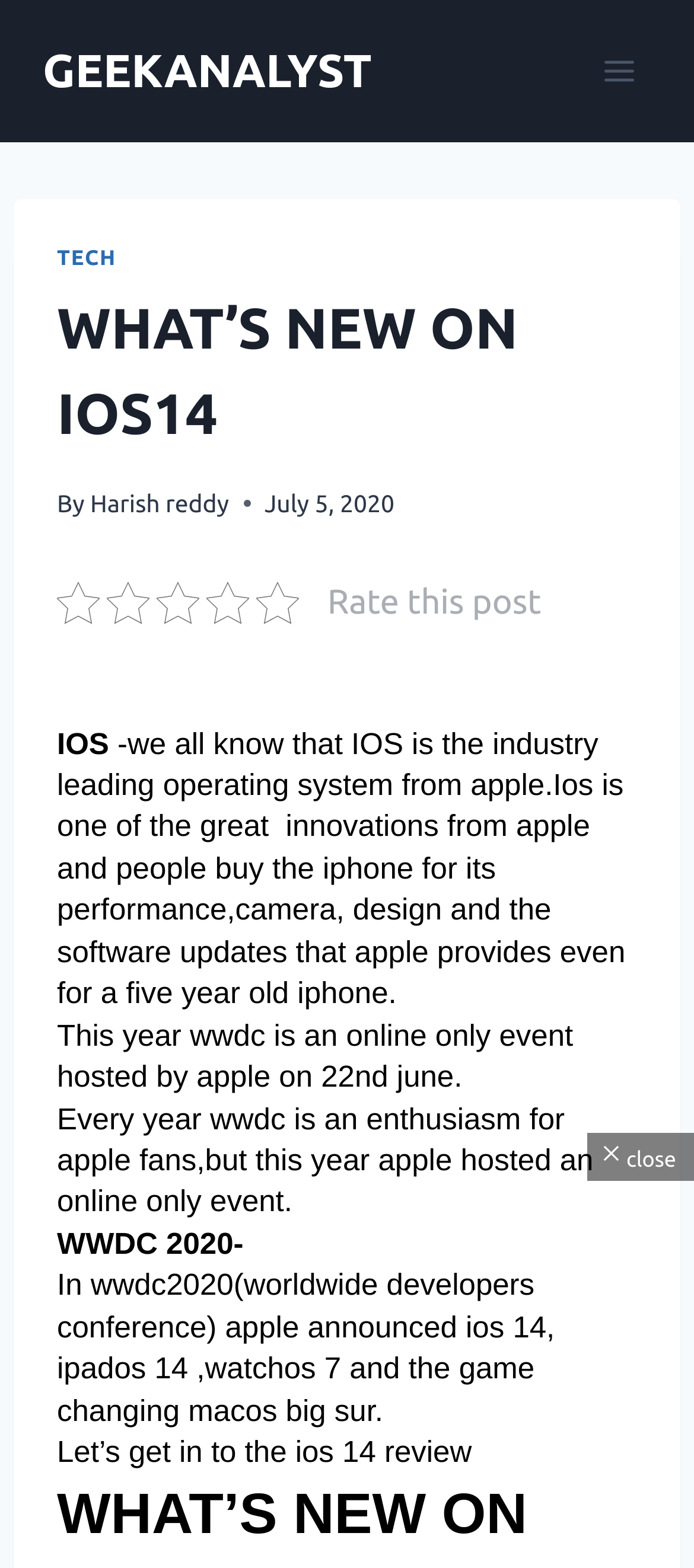Locate the bounding box of the UI element defined by this description: "GEEKANALYST". The coordinates should be given as four float numbers between 0 and 1, formatted as [left, top, right, bottom].

[0.062, 0.028, 0.536, 0.063]